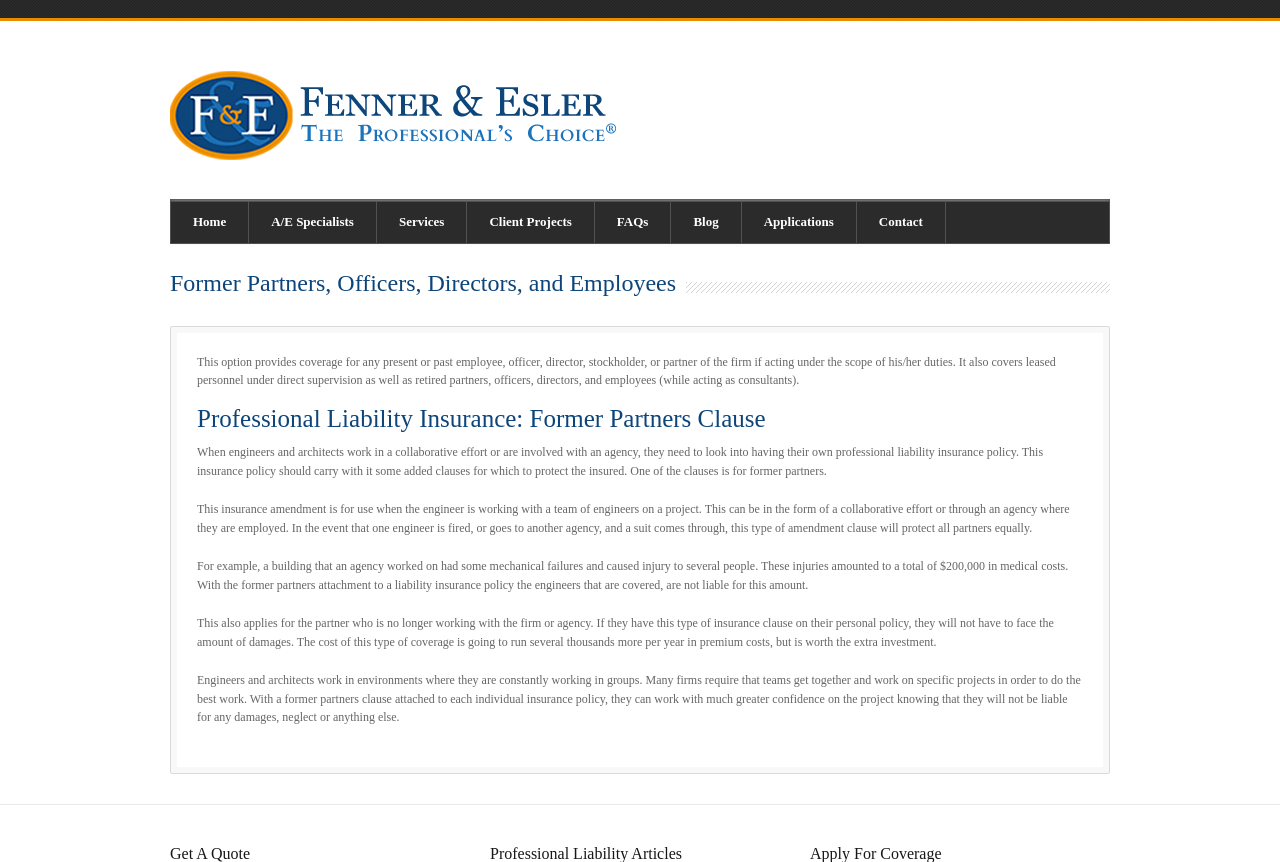Using the provided description: "name="s"", find the bounding box coordinates of the corresponding UI element. The output should be four float numbers between 0 and 1, in the format [left, top, right, bottom].

None